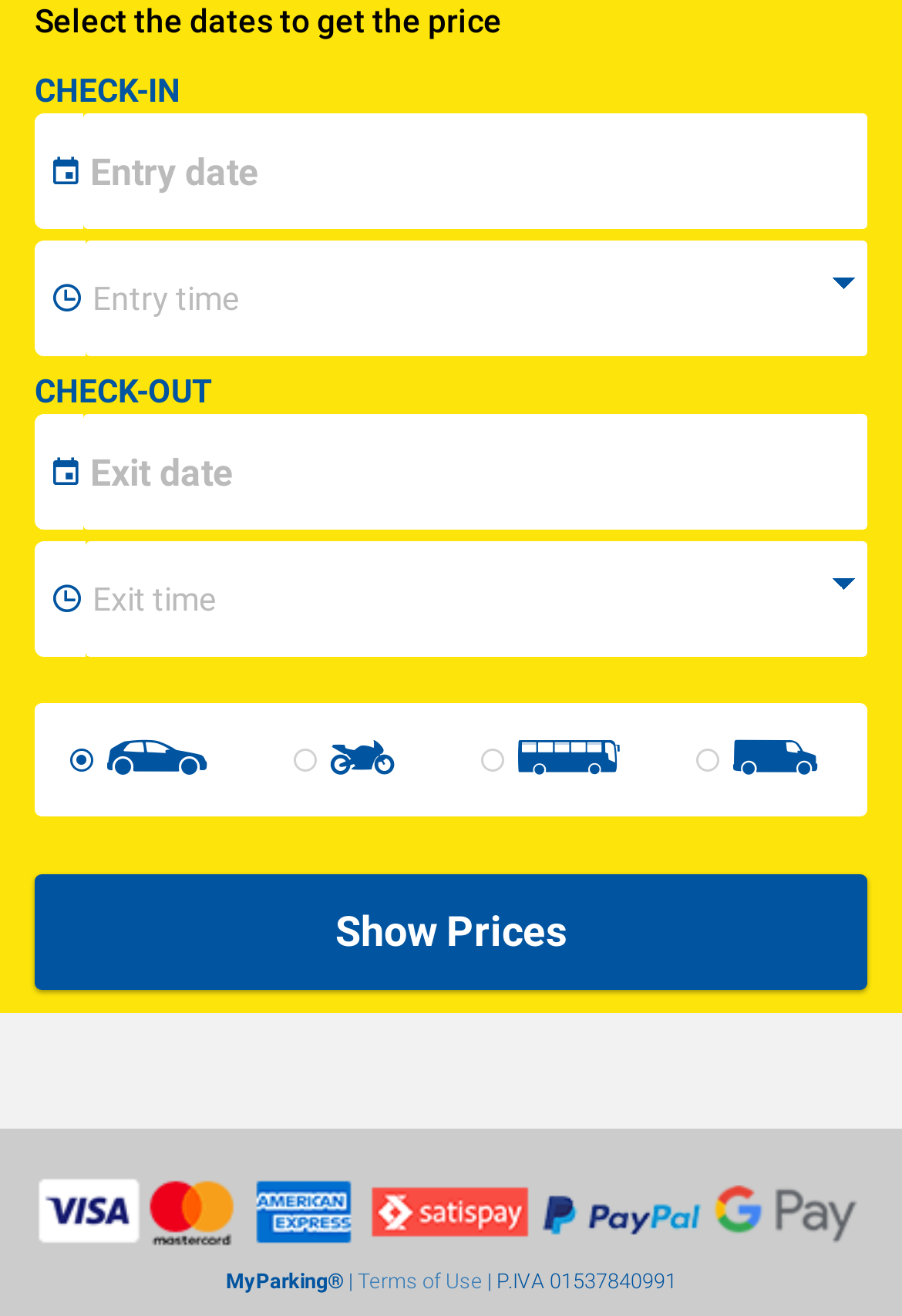What is the label of the first textbox?
Based on the image content, provide your answer in one word or a short phrase.

Data inizio sosta